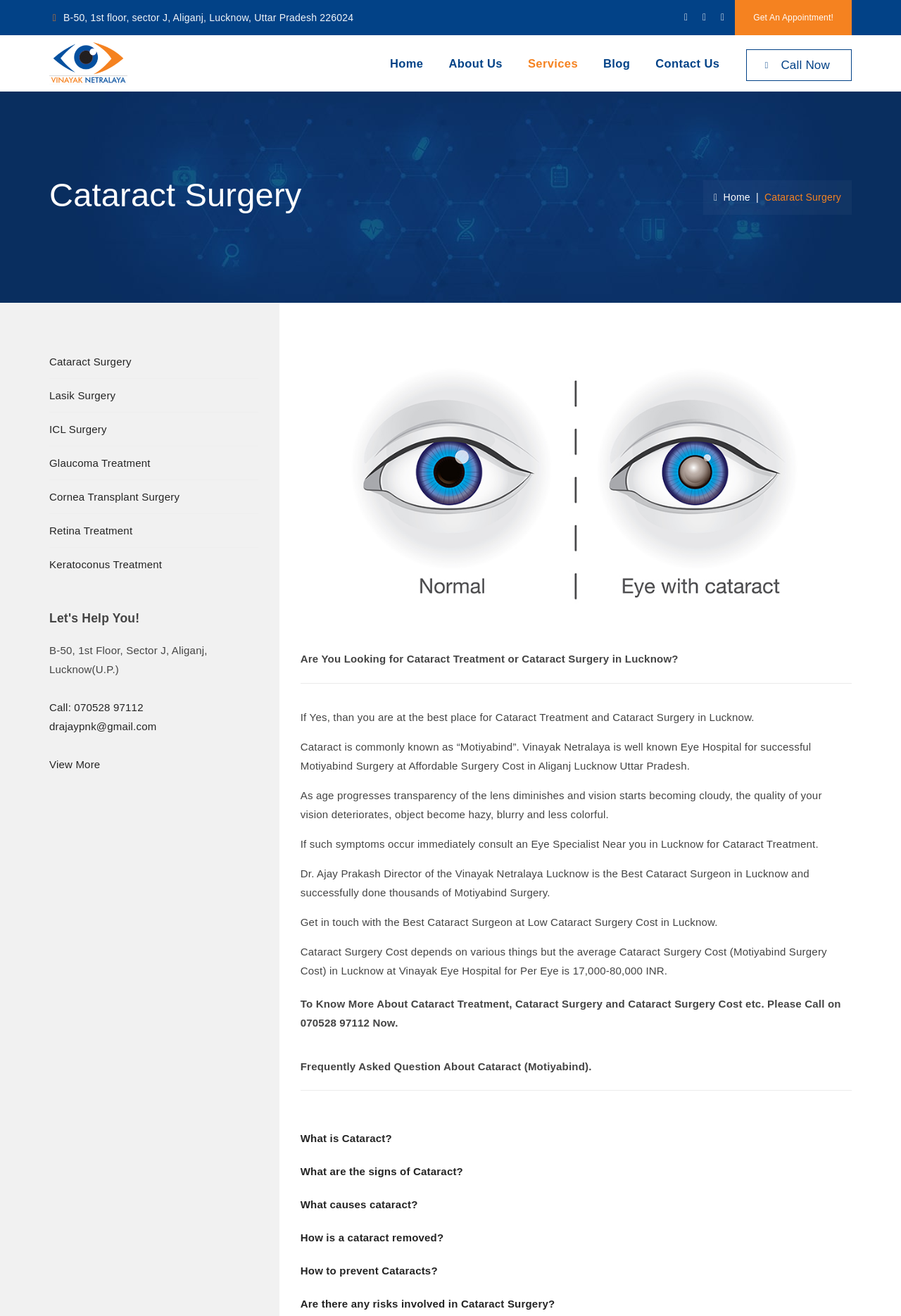What is the phone number to contact Vinayak Netralaya?
Using the image as a reference, answer the question with a short word or phrase.

070528 97112